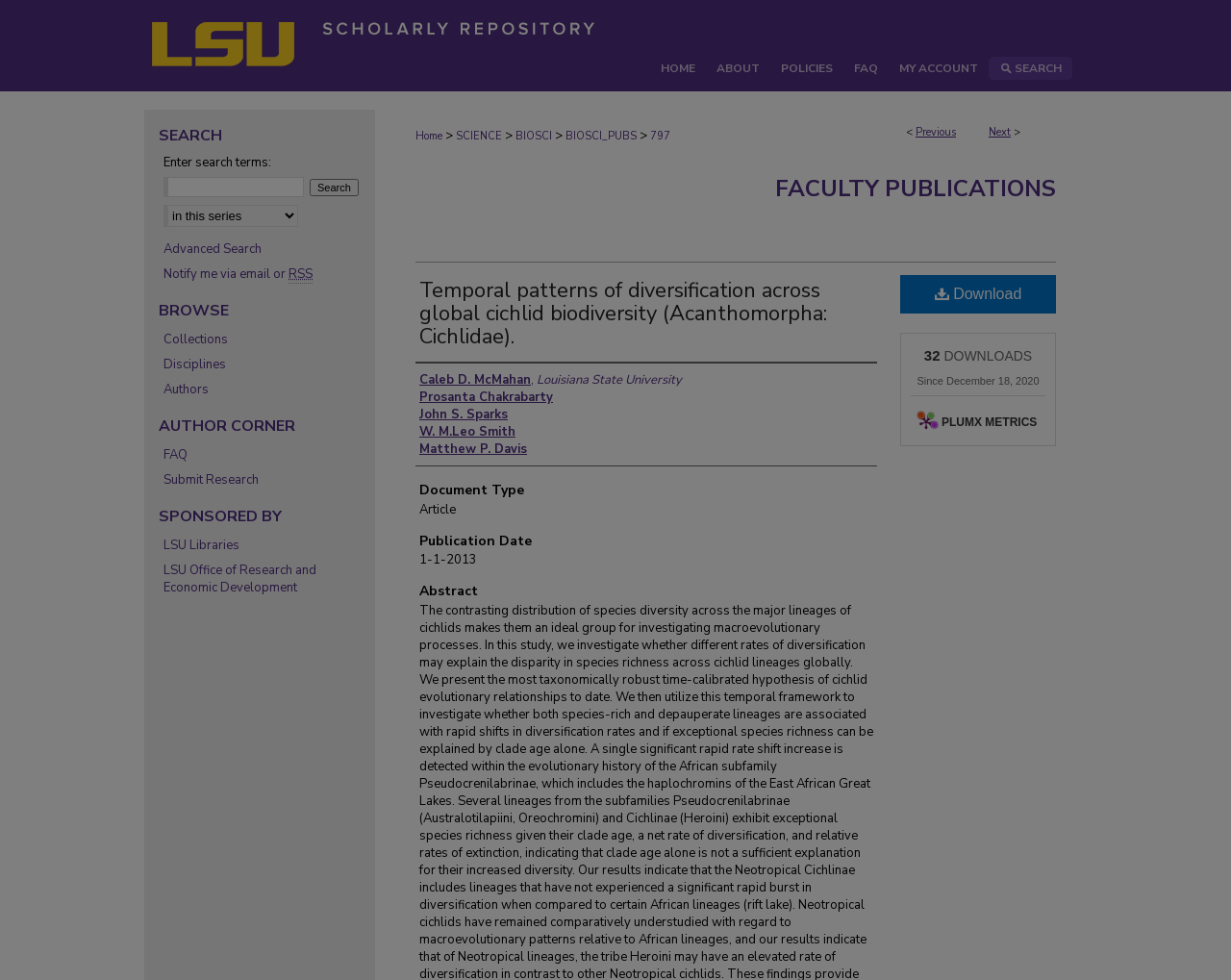Can you find the bounding box coordinates for the element to click on to achieve the instruction: "Search for a term"?

[0.133, 0.18, 0.247, 0.201]